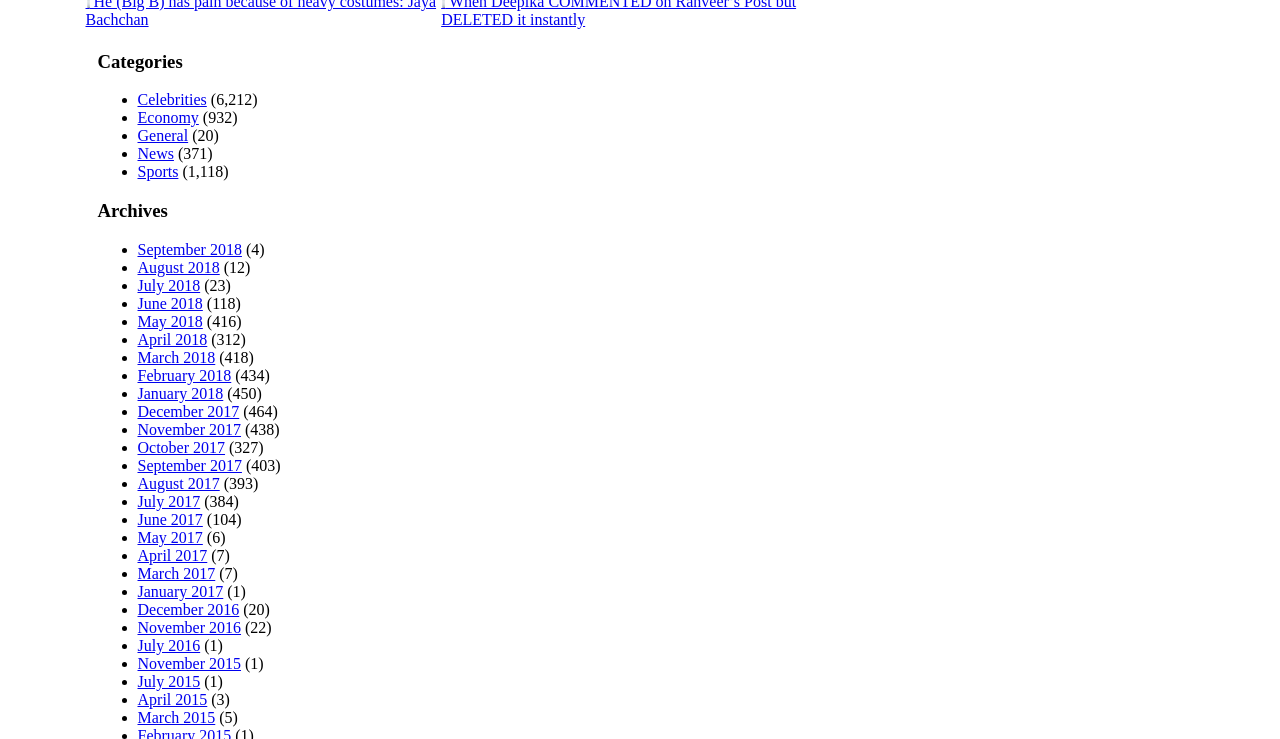Pinpoint the bounding box coordinates of the clickable element needed to complete the instruction: "View September 2018 archives". The coordinates should be provided as four float numbers between 0 and 1: [left, top, right, bottom].

[0.107, 0.326, 0.189, 0.349]